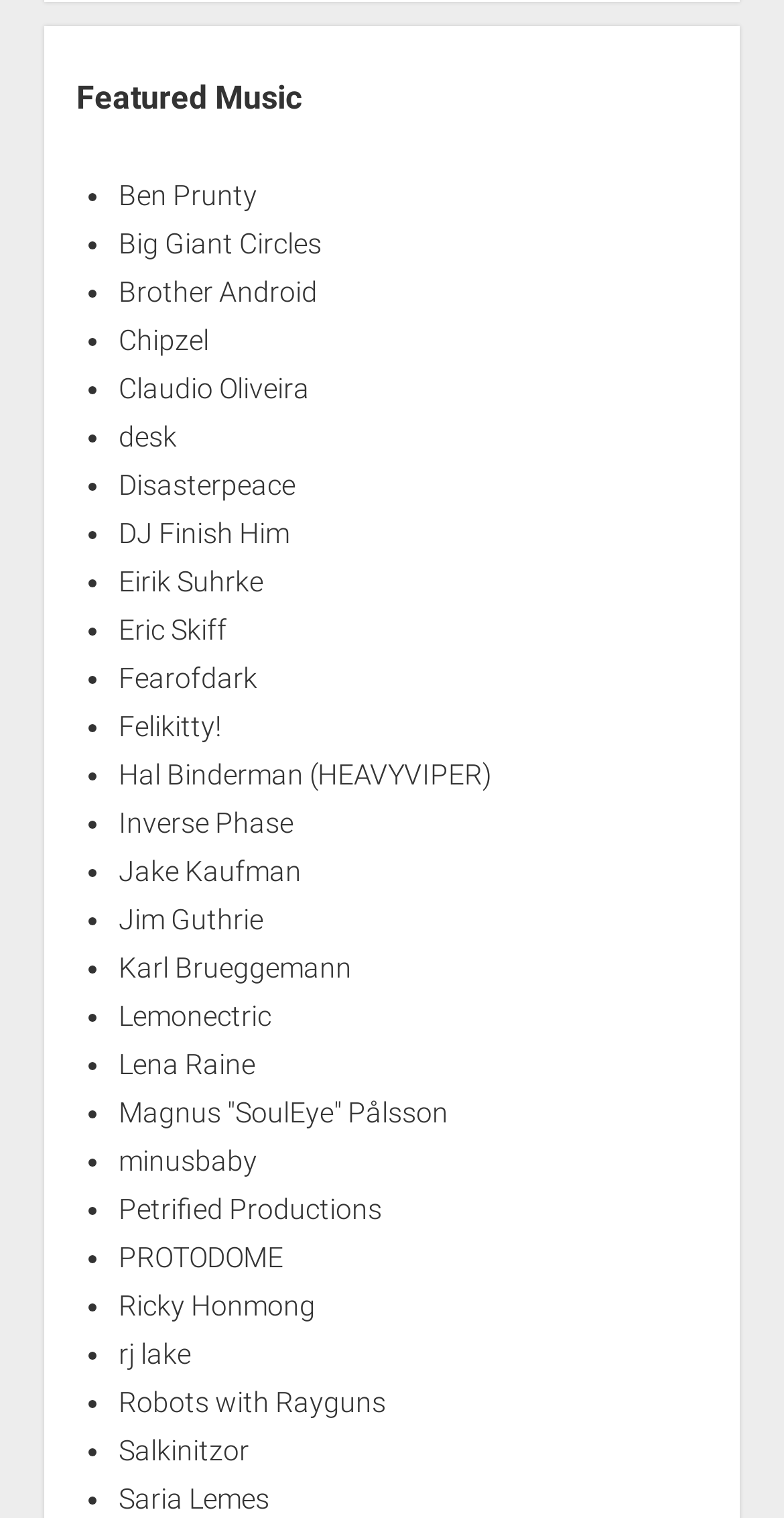Predict the bounding box of the UI element that fits this description: "minusbaby".

[0.151, 0.754, 0.328, 0.775]